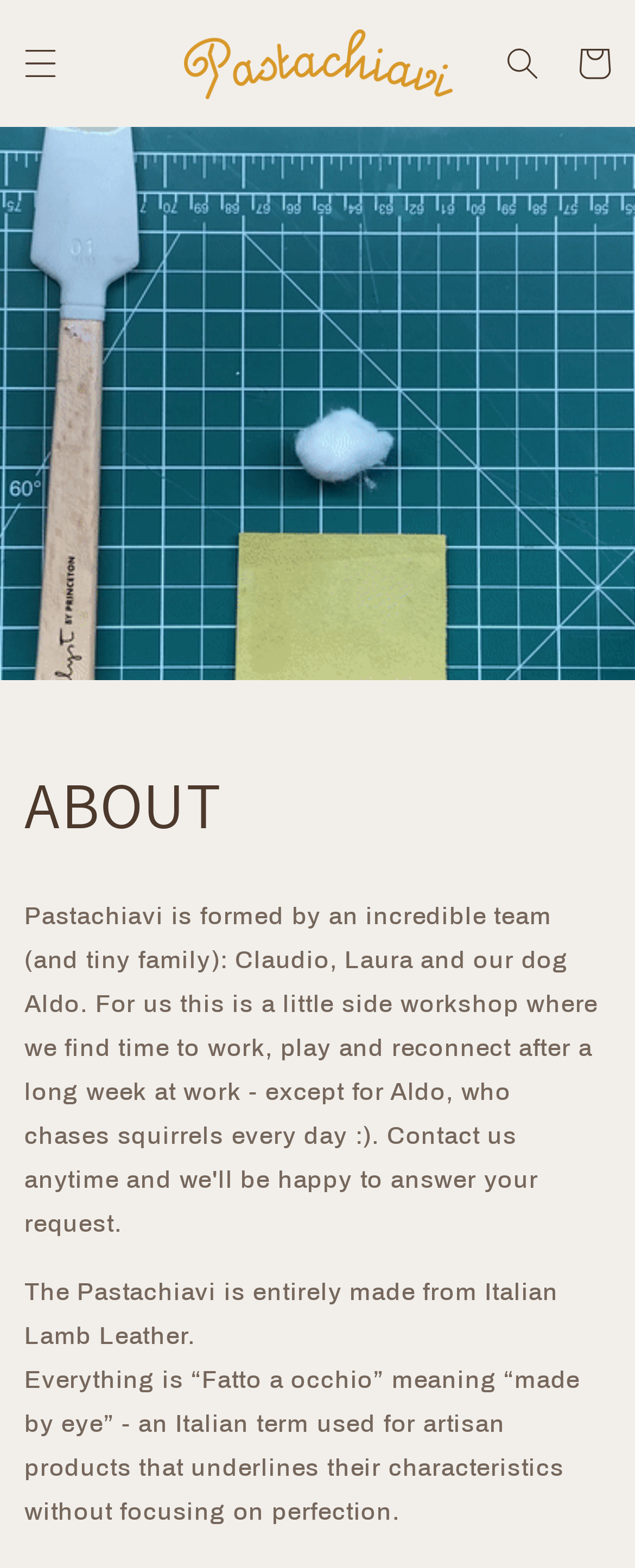What is the name of the family dog mentioned on the webpage? Observe the screenshot and provide a one-word or short phrase answer.

Aldo